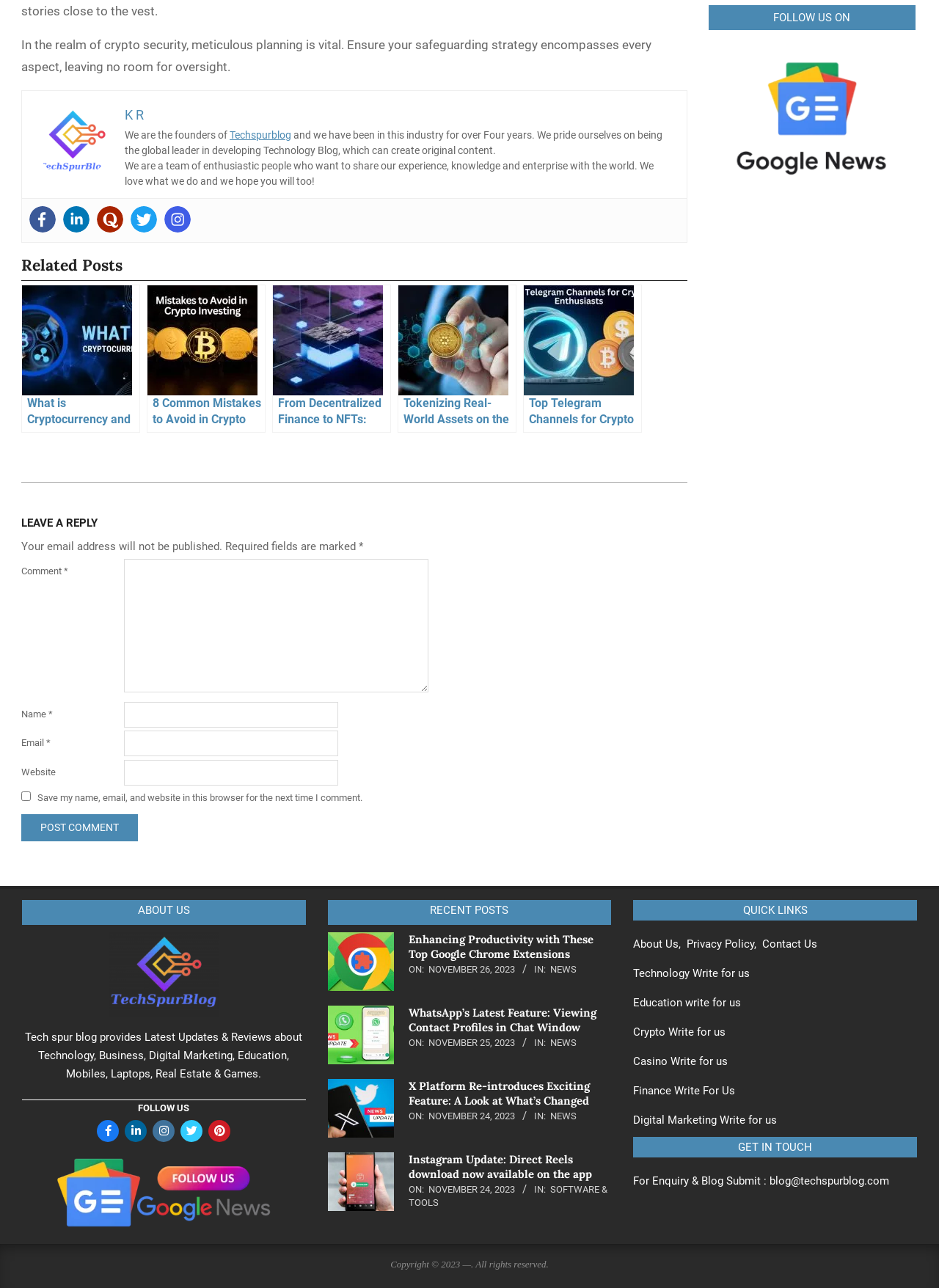Find the bounding box coordinates of the element to click in order to complete the given instruction: "view Tribest Greenstar Elite juicer review."

None